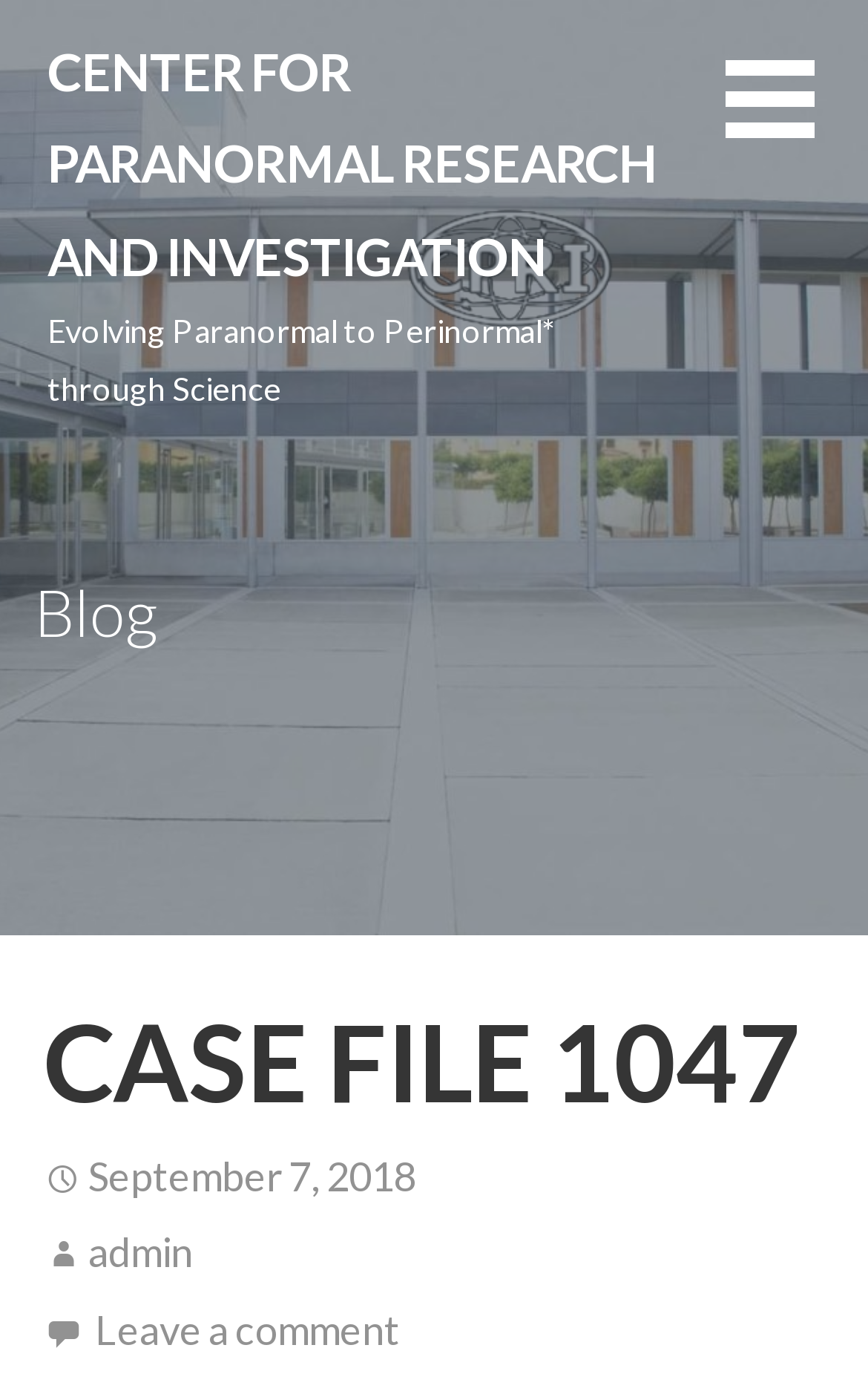What is the headline of the webpage?

CASE FILE 1047